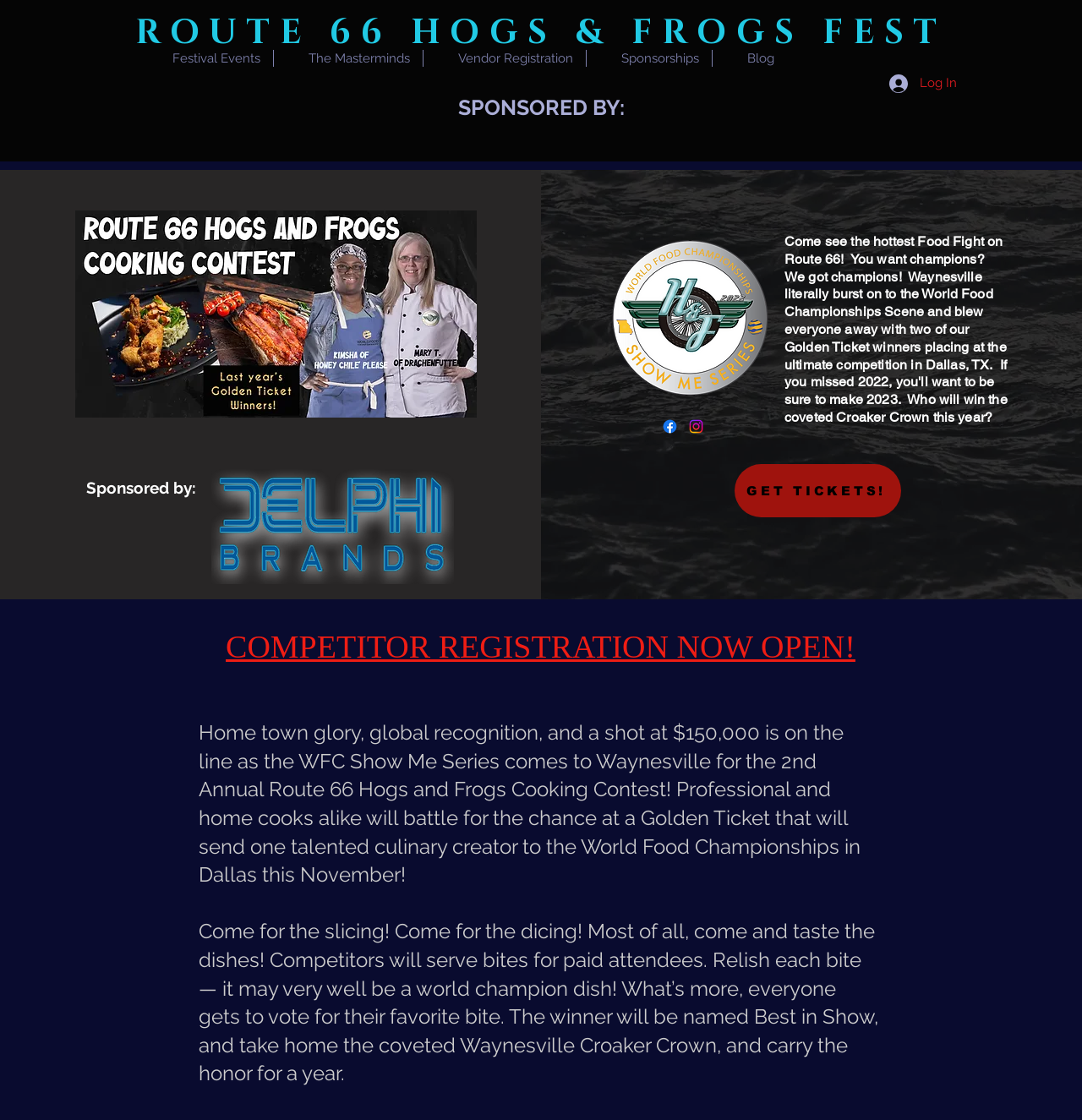Identify the bounding box for the given UI element using the description provided. Coordinates should be in the format (top-left x, top-left y, bottom-right x, bottom-right y) and must be between 0 and 1. Here is the description: Blog

[0.659, 0.045, 0.727, 0.06]